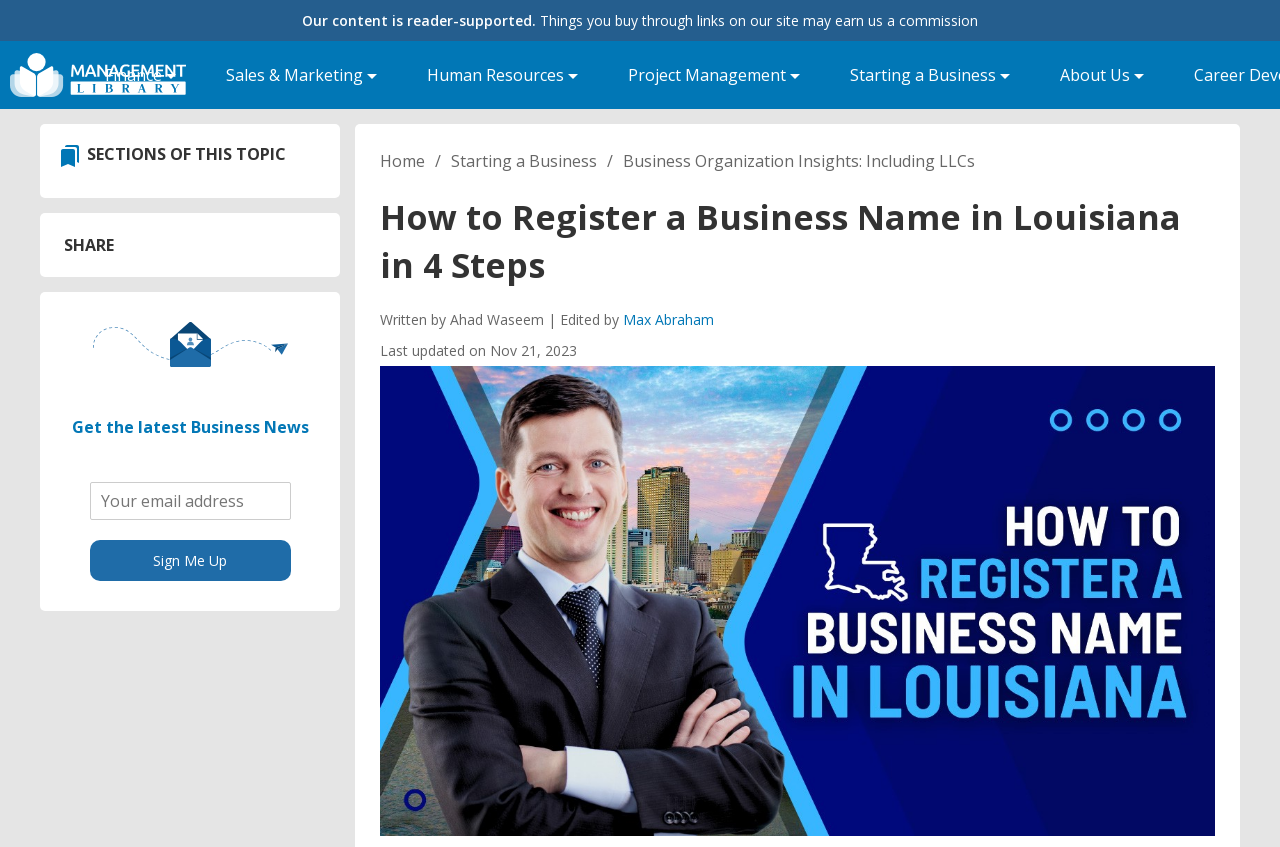Bounding box coordinates are to be given in the format (top-left x, top-left y, bottom-right x, bottom-right y). All values must be floating point numbers between 0 and 1. Provide the bounding box coordinate for the UI element described as: Starting a Business

[0.66, 0.069, 0.793, 0.109]